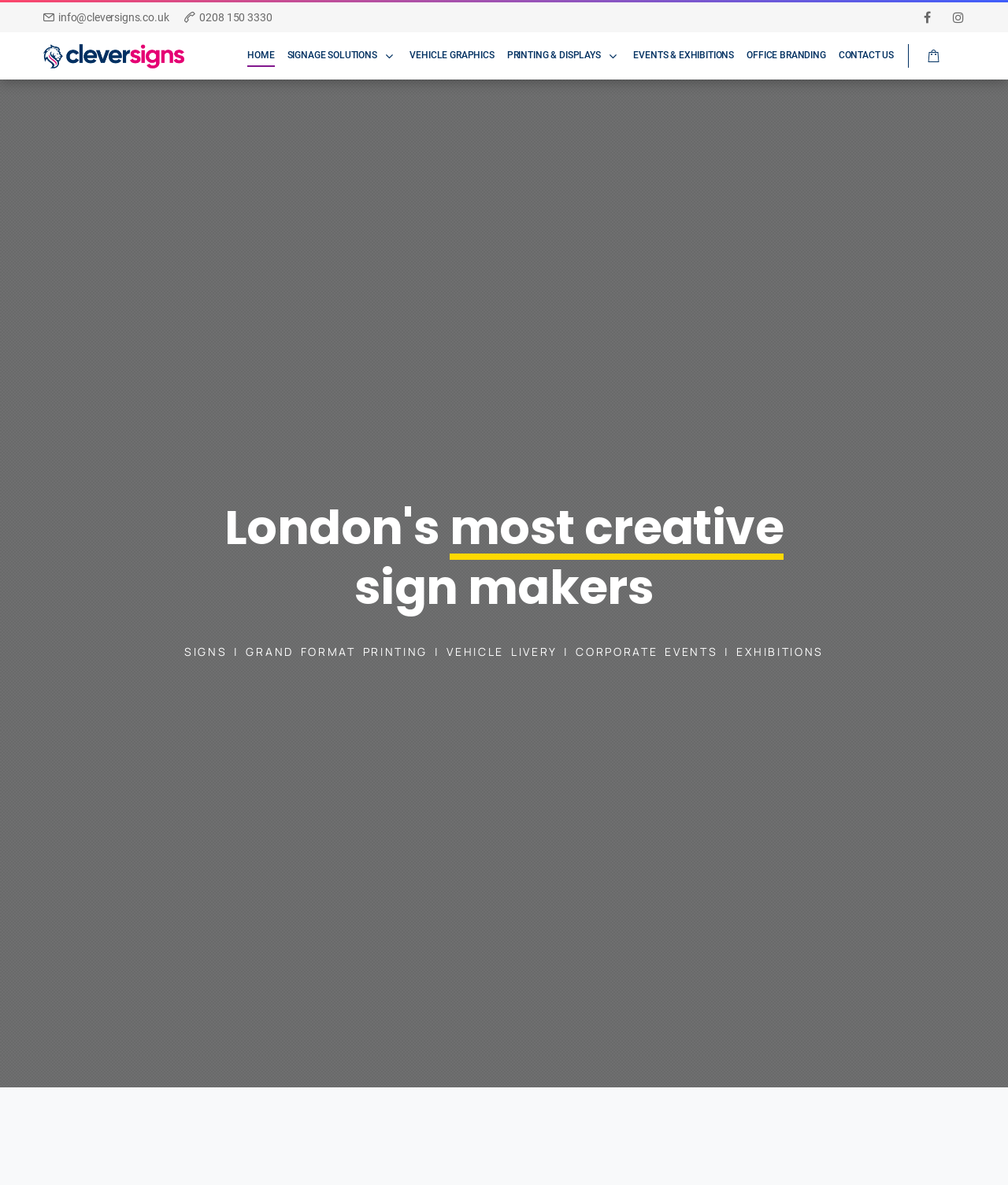Please specify the bounding box coordinates of the area that should be clicked to accomplish the following instruction: "Click the email link". The coordinates should consist of four float numbers between 0 and 1, i.e., [left, top, right, bottom].

[0.058, 0.009, 0.168, 0.02]